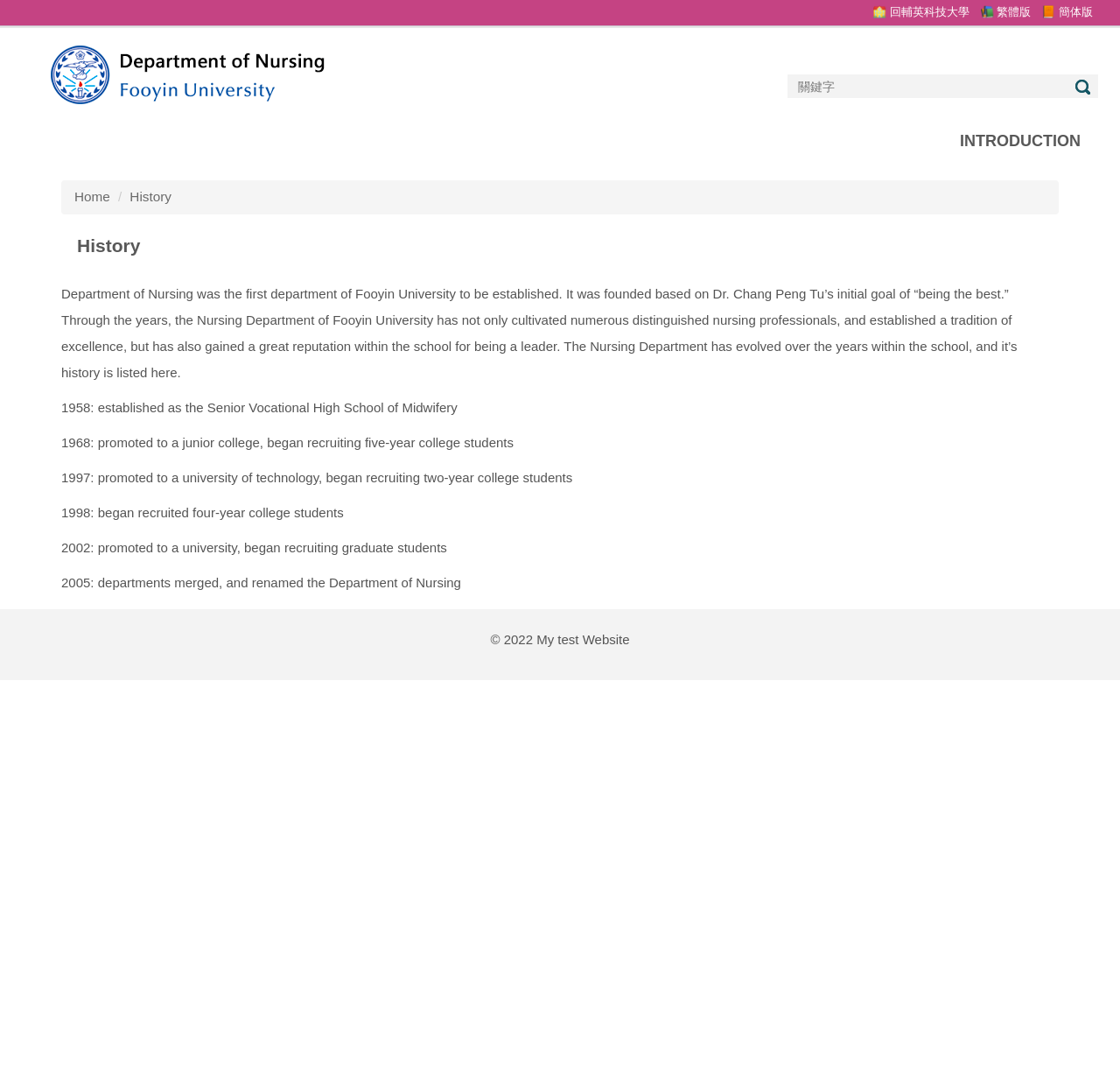Create an elaborate caption for the webpage.

The webpage is about the history of the Department of Nursing at Fooyin University. At the top left corner, there is a logo image with a corresponding link. Below the logo, there are three links: "Home", "History", and "INTRODUCTION" from left to right. The "History" link is highlighted, indicating that it is the current page.

On the top right corner, there is a search bar with a text box and a search button. The text box has a placeholder text "關鍵字" (meaning "keywords" in Chinese).

The main content of the page is a heading "History" followed by a paragraph of text that describes the history of the Department of Nursing. The paragraph is divided into several sections, each describing a specific year or event in the department's history, including its establishment, promotions, and renaming.

At the bottom of the page, there is a copyright notice "© 2022 My test Website".